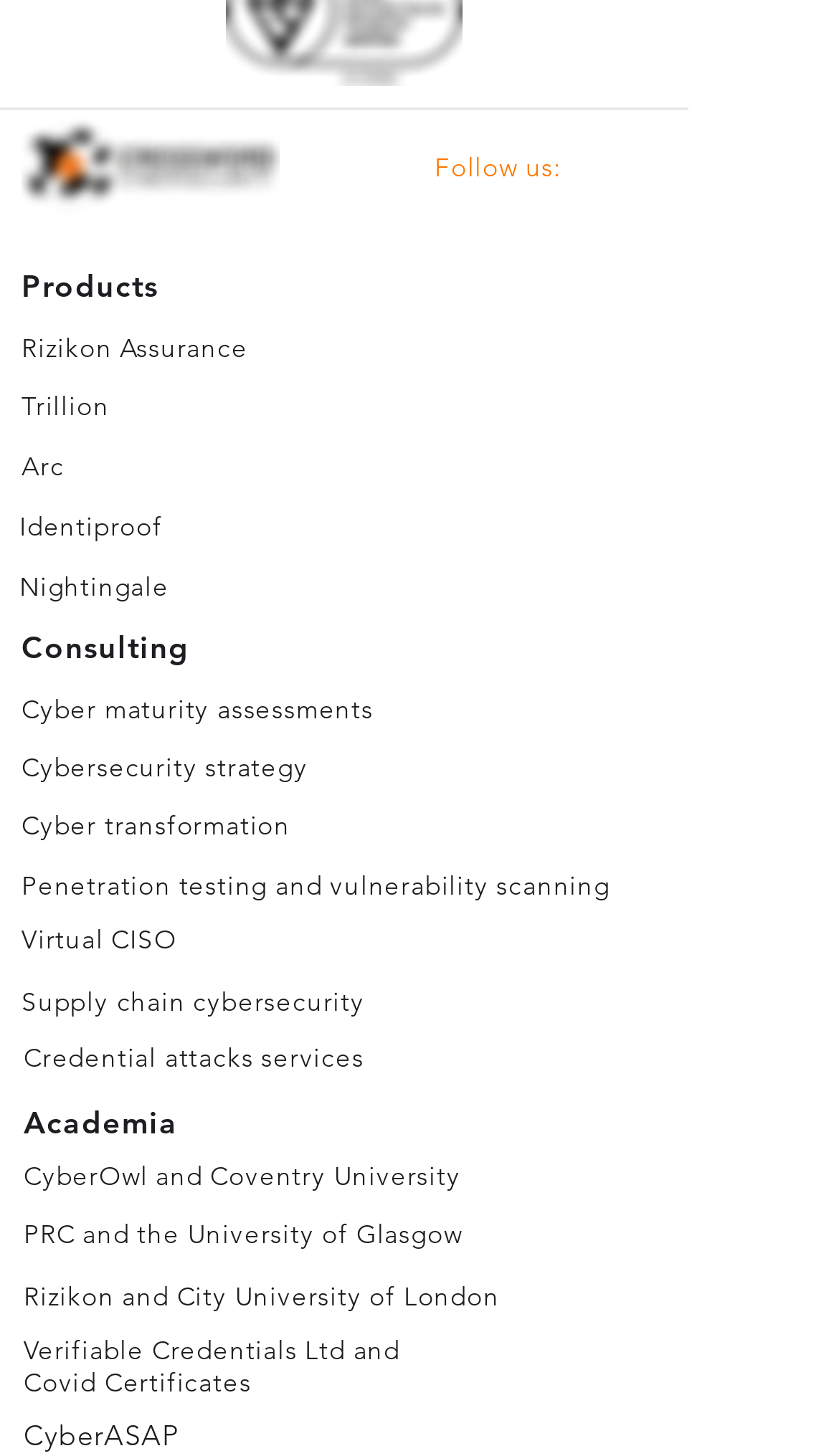What is the last link under 'Academia'?
Using the visual information, answer the question in a single word or phrase.

CyberASAP